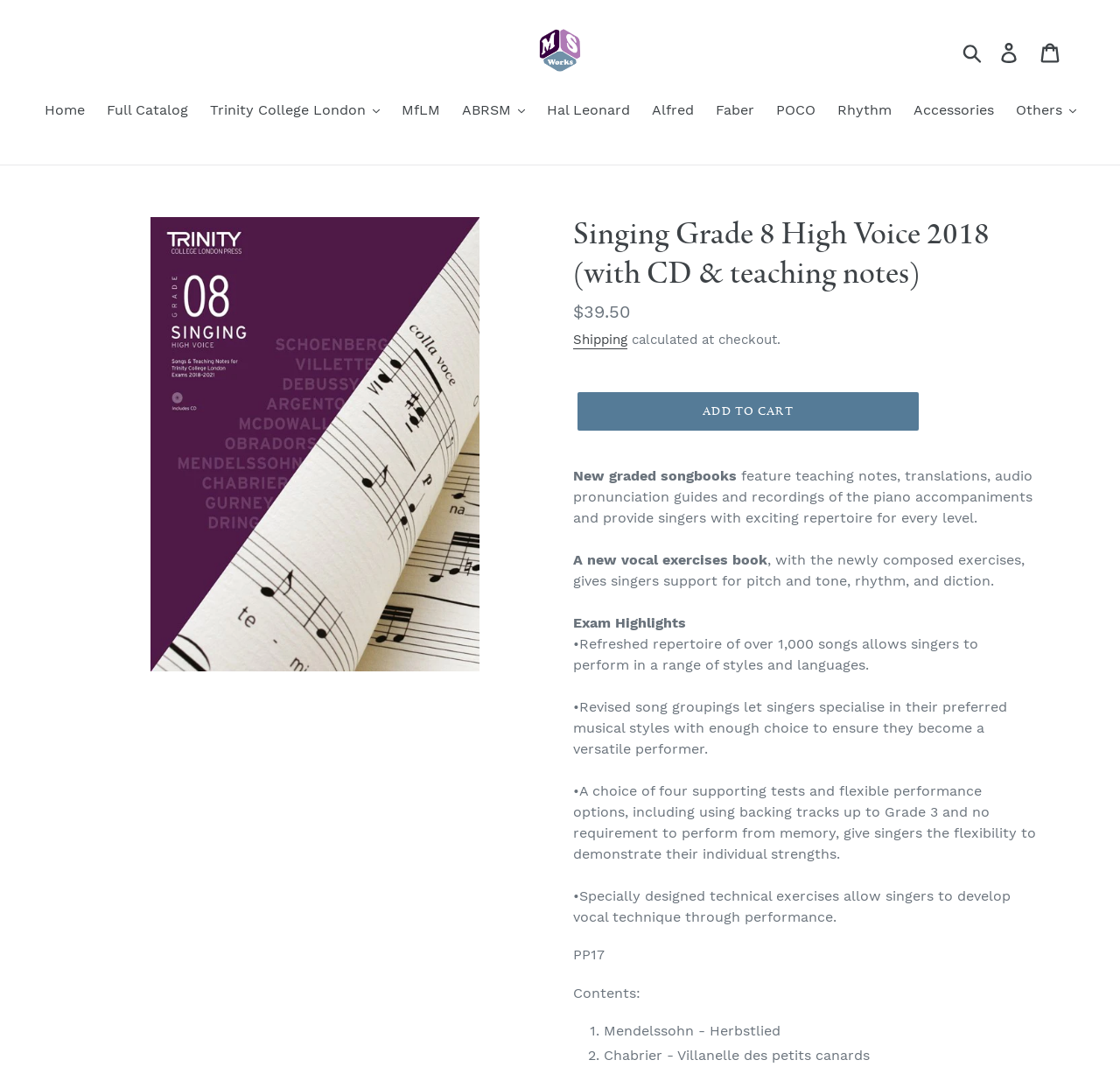What is the name of the product?
Please respond to the question with a detailed and well-explained answer.

I found the product name by looking at the heading element on the webpage, which says 'Singing Grade 8 High Voice 2018 (with CD & teaching notes)'. This is likely the name of the product being described on the page.